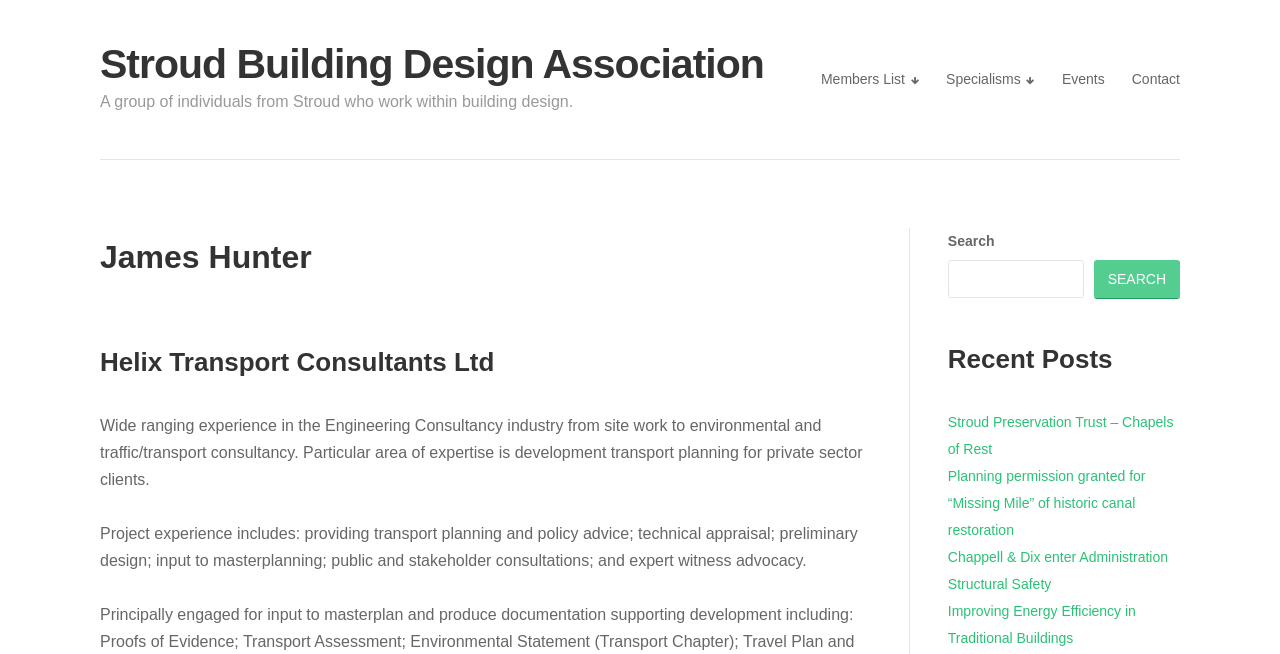Find the bounding box coordinates of the clickable element required to execute the following instruction: "View Stroud Preservation Trust – Chapels of Rest". Provide the coordinates as four float numbers between 0 and 1, i.e., [left, top, right, bottom].

[0.74, 0.633, 0.917, 0.699]